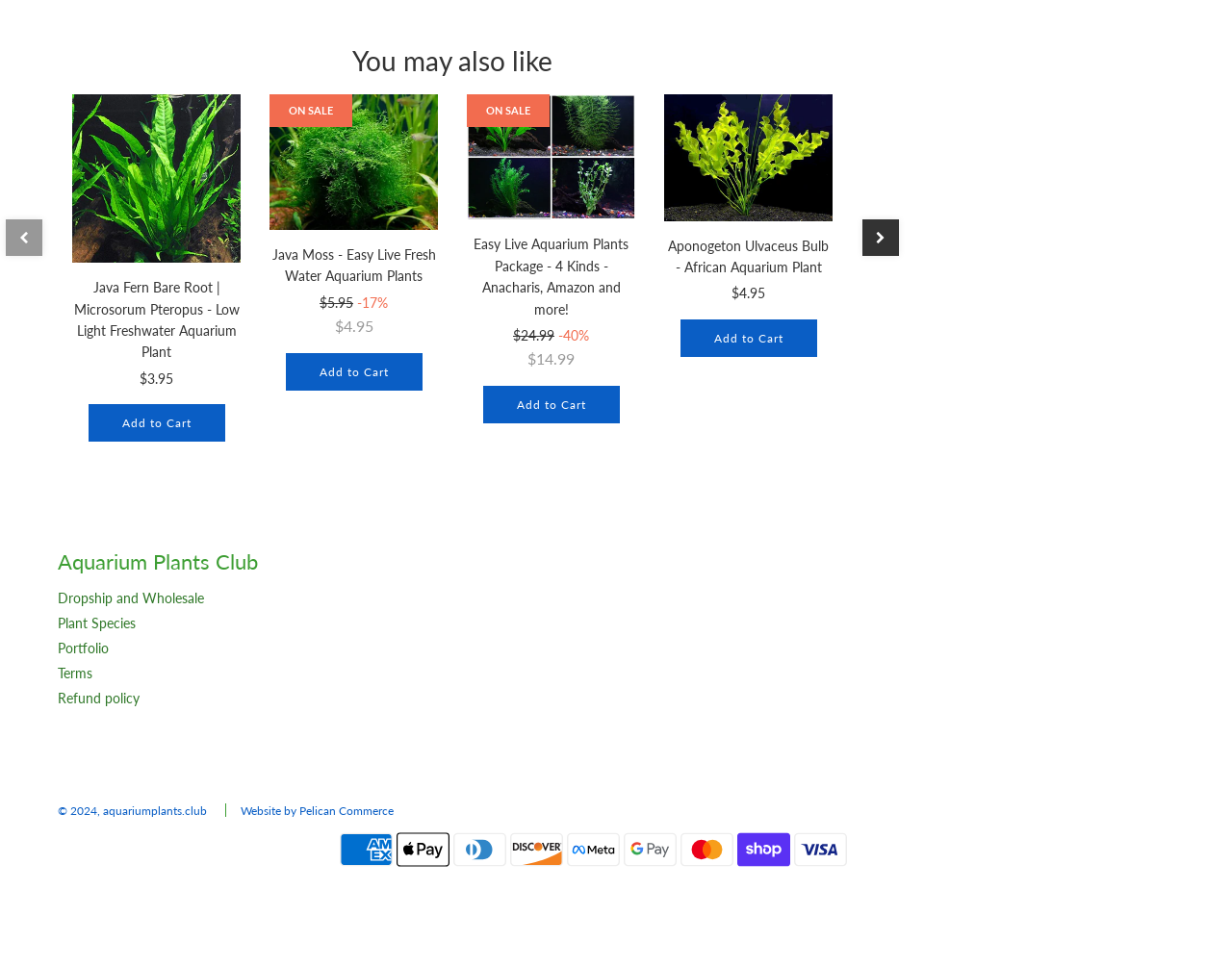Please identify the bounding box coordinates of the clickable area that will fulfill the following instruction: "View next product". The coordinates should be in the format of four float numbers between 0 and 1, i.e., [left, top, right, bottom].

None